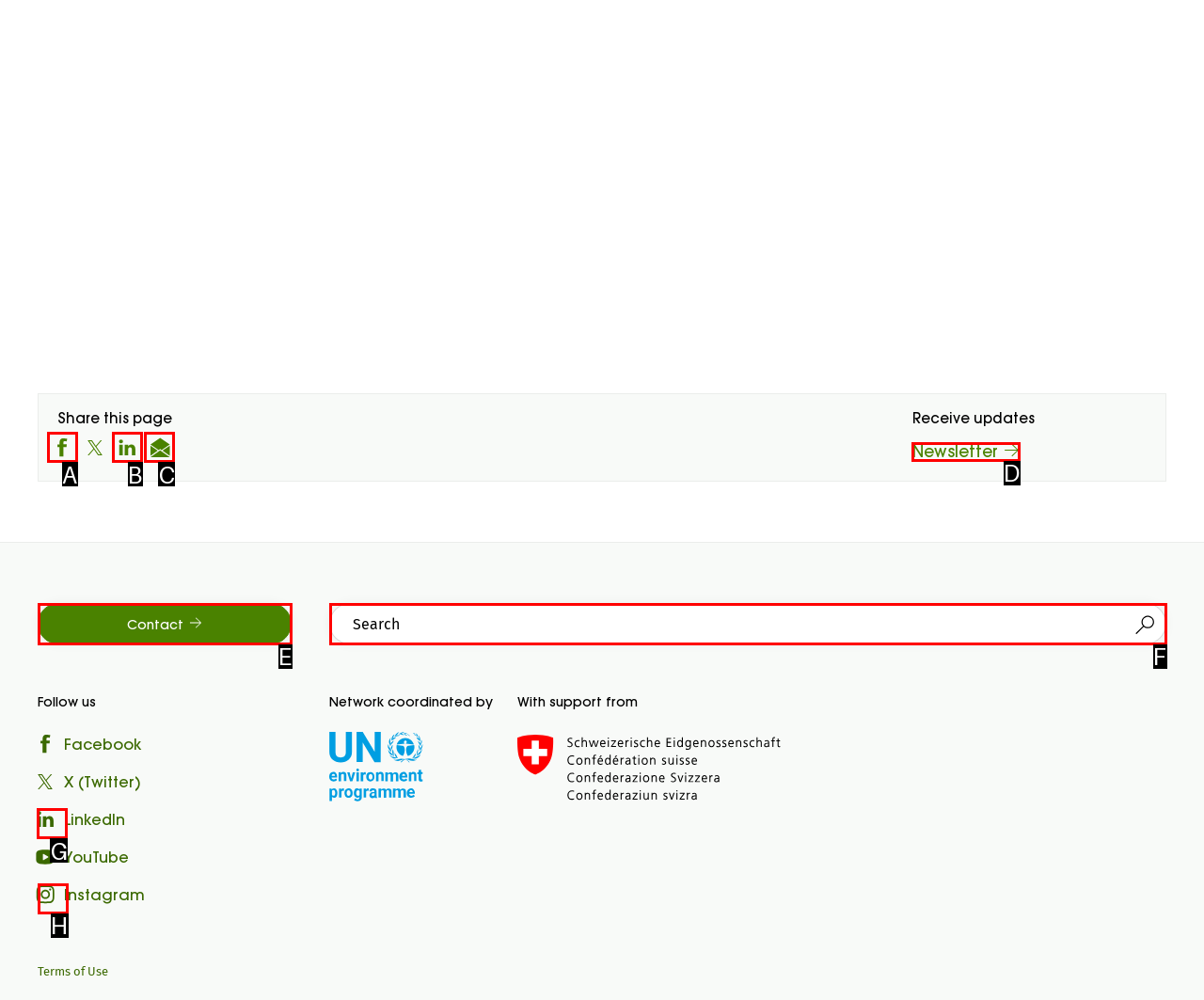Which option should you click on to fulfill this task: Follow us on LinkedIn? Answer with the letter of the correct choice.

G